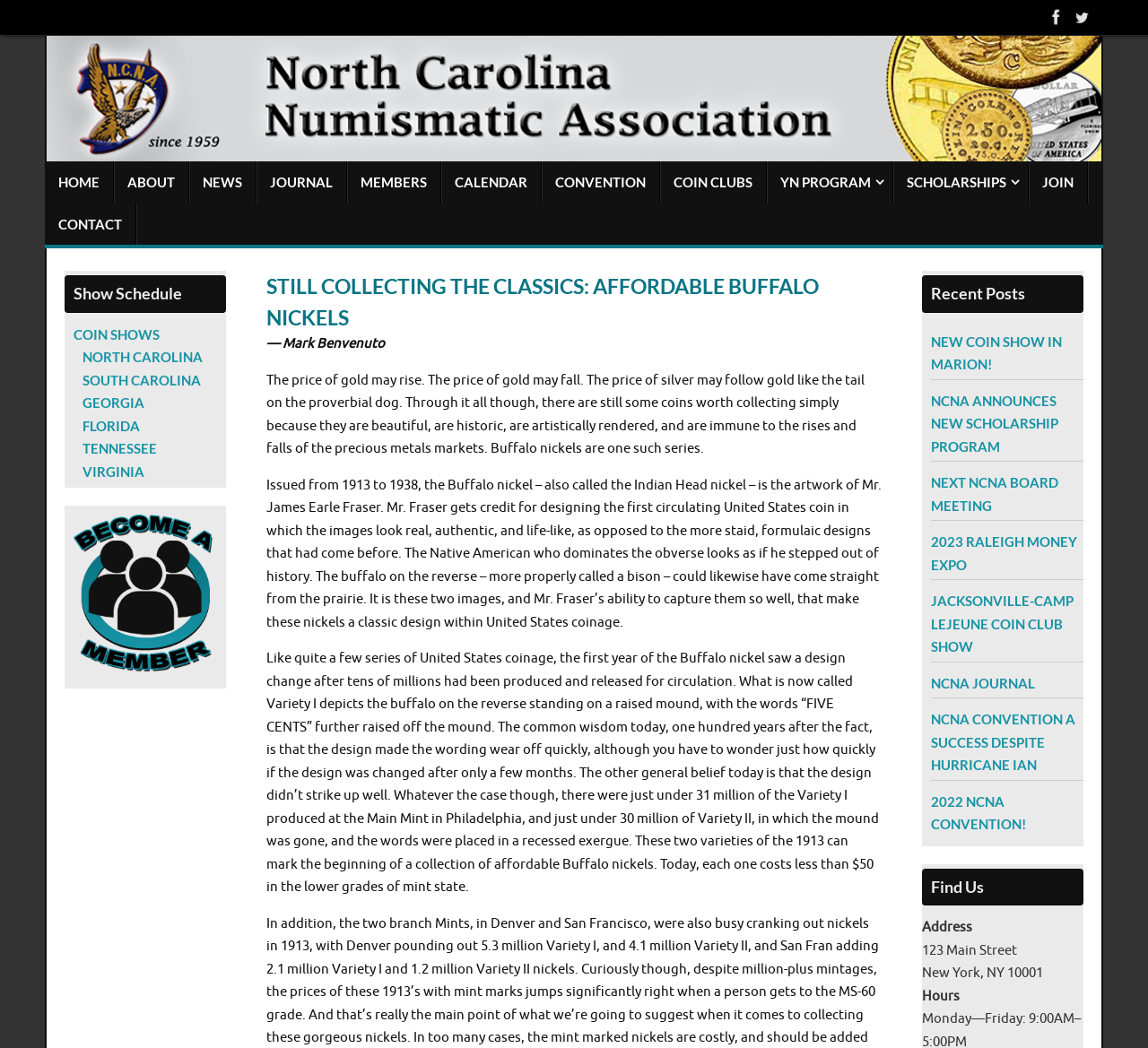Give a detailed account of the webpage's layout and content.

The webpage is about the North Carolina Numismatic Association (NCNA) and features an article about collecting Buffalo nickels. At the top of the page, there are social media links to Facebook and Twitter, accompanied by their respective icons. Below these links, there is a navigation menu with links to various sections of the website, including HOME, ABOUT, NEWS, JOURNAL, MEMBERS, CALENDAR, CONVENTION, COIN CLUBS, YN PROGRAM, SCHOLARSHIPS, and JOIN.

The main content of the page is an article titled "STILL COLLECTING THE CLASSICS: AFFORDABLE BUFFALO NICKELS" by Mark Benvenuto. The article discusses the beauty and historic significance of Buffalo nickels, which were designed by James Earle Fraser and issued from 1913 to 1938. The article also mentions the different varieties of the 1913 Buffalo nickel and their affordability.

To the right of the article, there is a section titled "Show Schedule" with links to coin shows in various states, including North Carolina, South Carolina, Georgia, Florida, Tennessee, and Virginia. Below this section, there is a section titled "Recent Posts" with links to several news articles, including announcements about new coin shows, scholarship programs, and board meetings.

At the bottom of the page, there is a section titled "Find Us" with the address and hours of operation for the NCNA.